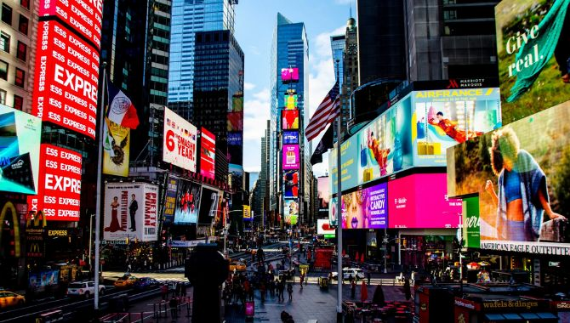Give a thorough caption for the picture.

The image captures a vibrant view of Times Square, bustling with activity and illuminated by an array of colorful digital displays and advertisements. The lively atmosphere is accentuated by the presence of crowds navigating through the intersection, while iconic yellow taxis weave through the traffic. Towering skyscrapers stretch up into the blue sky, reflecting the bright lights of the billboards that adorn them. Notable advertising includes dynamic promotions and lifestyle imagery, showcasing a mix of brands that contribute to the unique character of this famous landmark. The scene embodies the energetic spirit of New York City, where modern technology and urban culture converge.